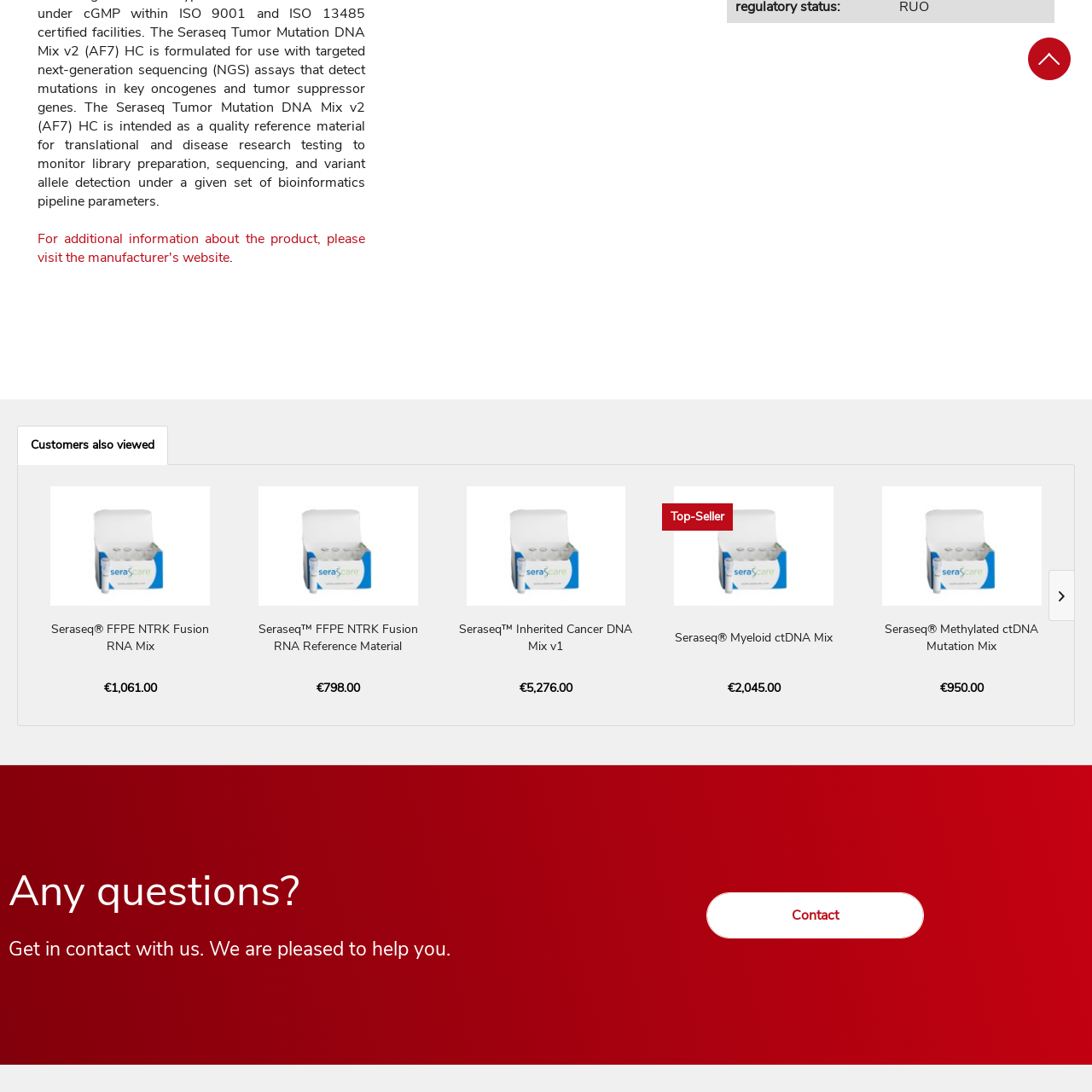Please concentrate on the part of the image enclosed by the red bounding box and answer the following question in detail using the information visible: What is the aesthetic of the product?

The product features a sleek, scientific aesthetic, which is prominently displayed in the image, implying its relevance in advanced genetic testing and cancer research.